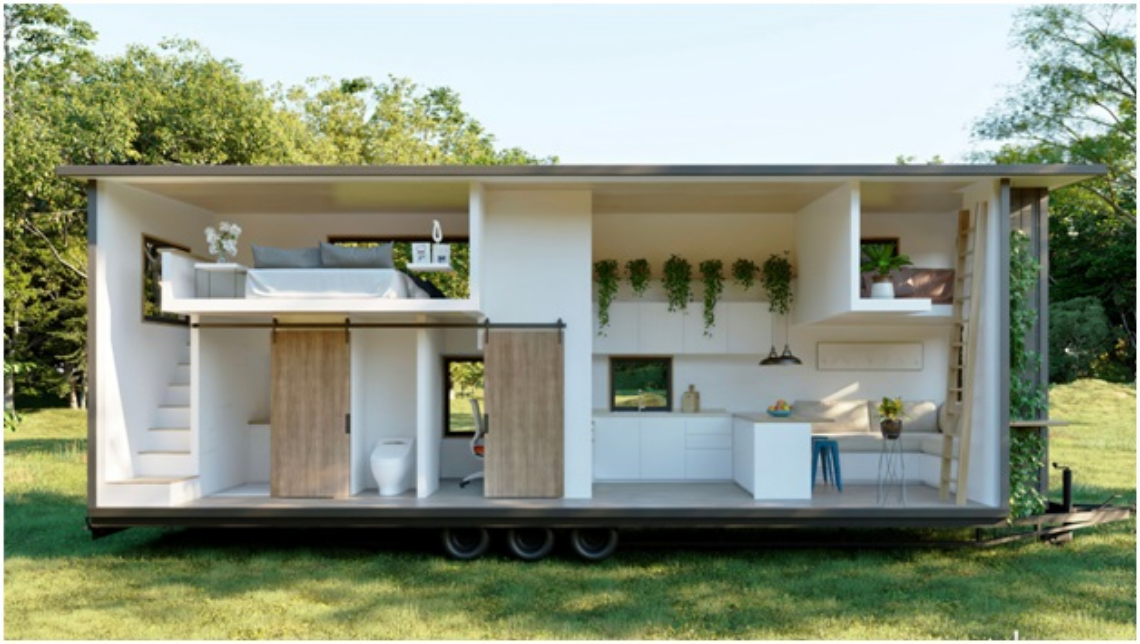Using the details in the image, give a detailed response to the question below:
What is the color of the kitchen cabinetry?

The caption describes the kitchen as 'simplistic yet stylish' and equipped with 'white cabinetry', indicating the color of the cabinetry.